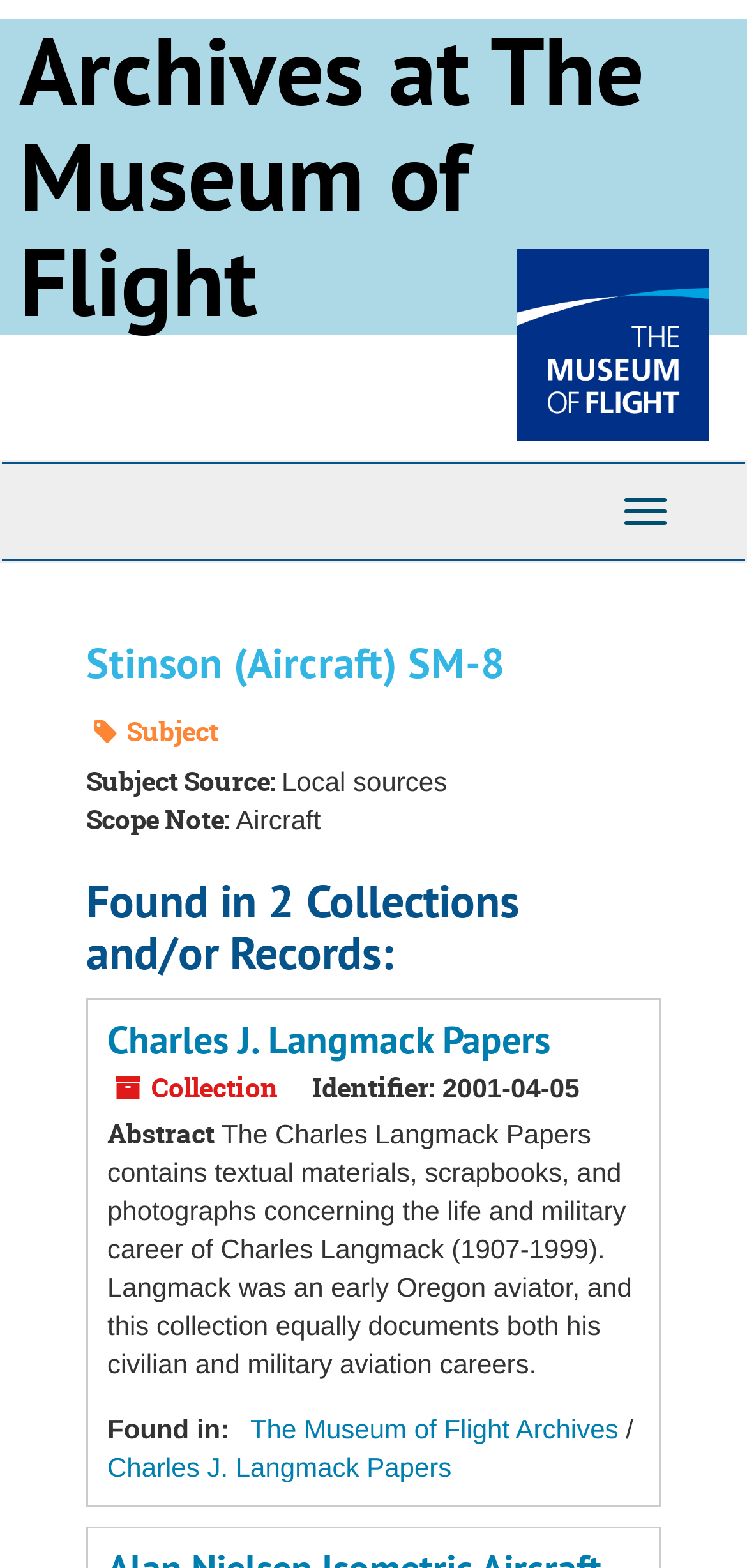Determine the bounding box coordinates in the format (top-left x, top-left y, bottom-right x, bottom-right y). Ensure all values are floating point numbers between 0 and 1. Identify the bounding box of the UI element described by: Toggle navigation

[0.808, 0.305, 0.921, 0.347]